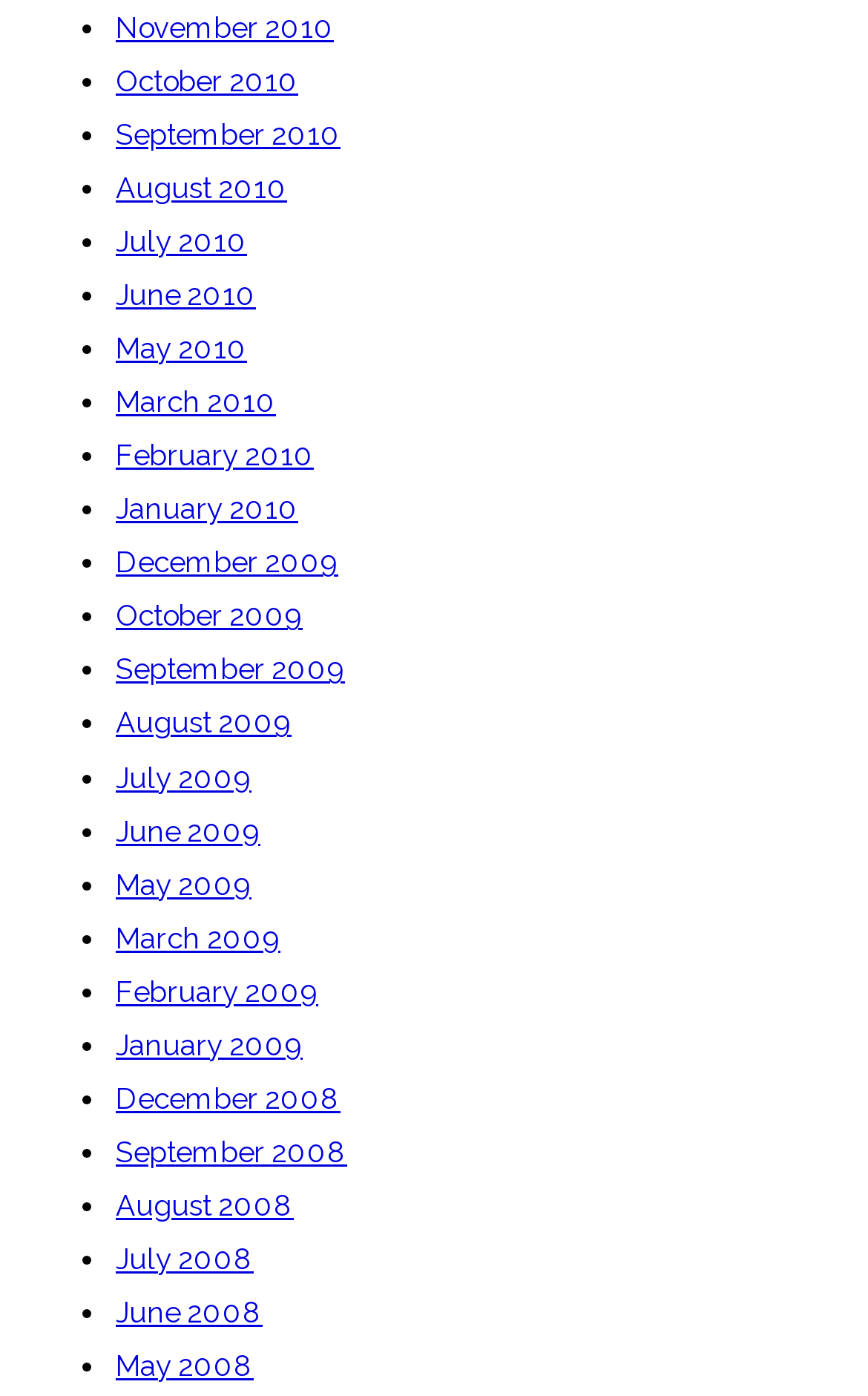Examine the screenshot and answer the question in as much detail as possible: How many links are there on this webpage?

I counted the number of links on the webpage, each representing a month, and found 24 links.